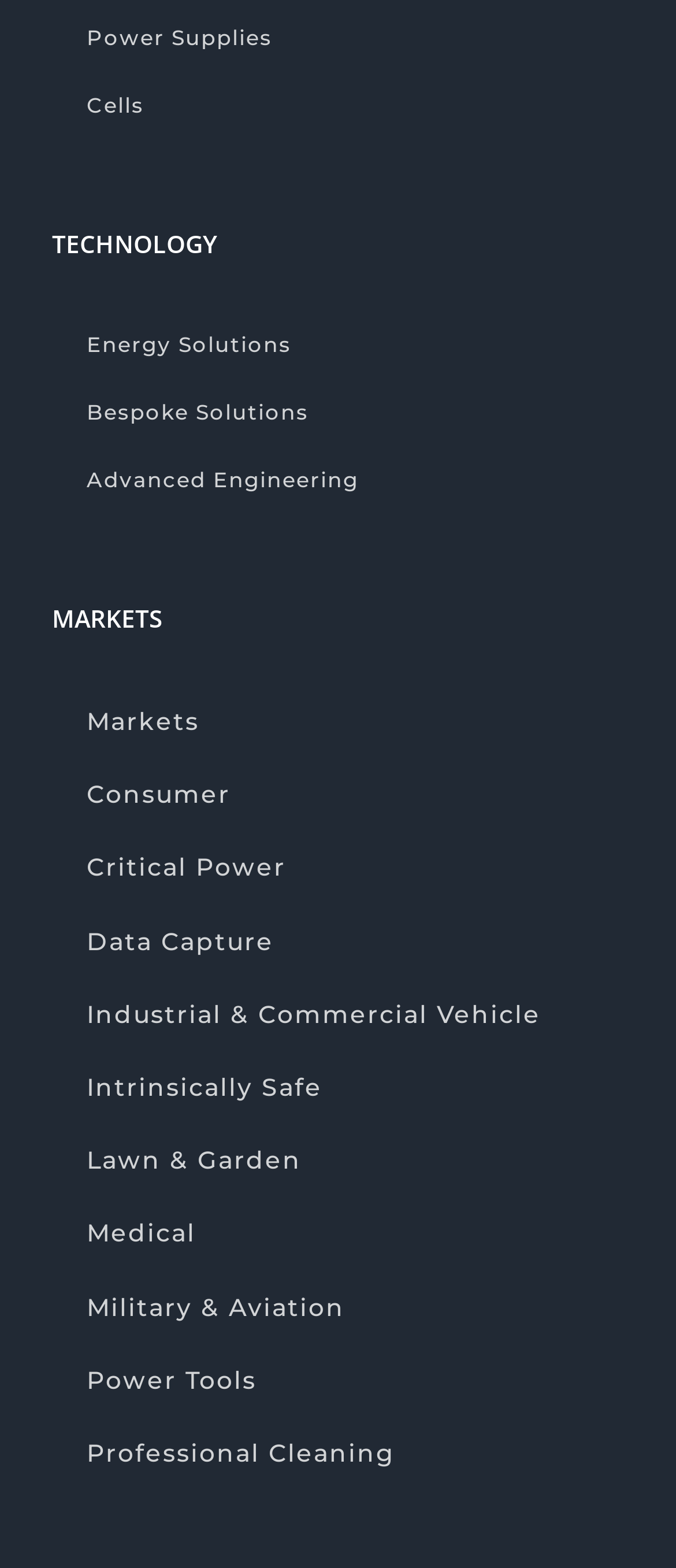Find the bounding box coordinates of the element's region that should be clicked in order to follow the given instruction: "Browse Professional Cleaning". The coordinates should consist of four float numbers between 0 and 1, i.e., [left, top, right, bottom].

[0.077, 0.905, 0.921, 0.951]